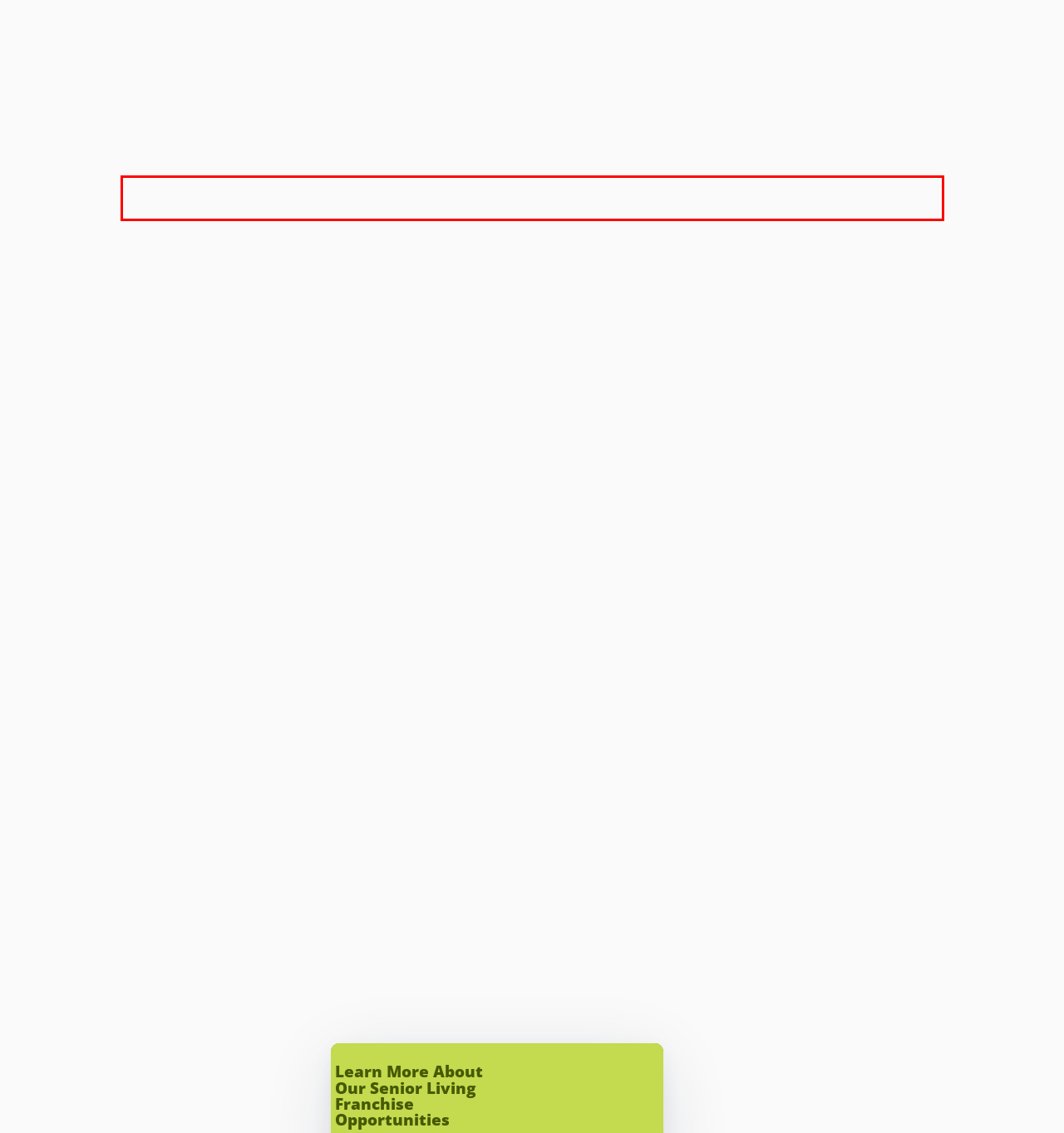Identify and transcribe the text content enclosed by the red bounding box in the given screenshot.

Did you know that the United States will need nearly 2 million new senior living units by 2040? With the final baby boomers set to turn 65 before 2030, demand for senior accommodations is rising steadily each year....